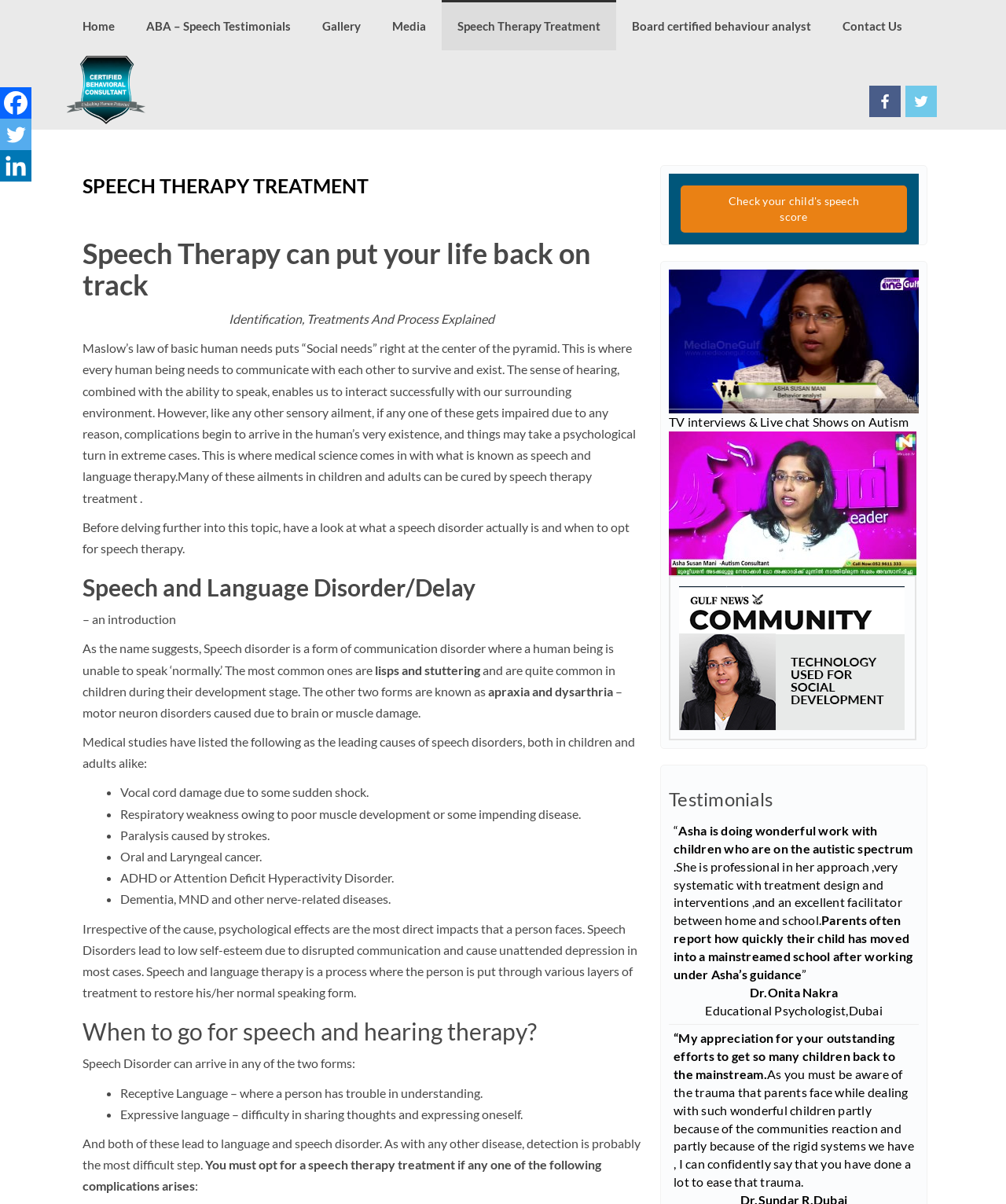Determine the bounding box coordinates of the clickable element necessary to fulfill the instruction: "Follow the 'Facebook' link". Provide the coordinates as four float numbers within the 0 to 1 range, i.e., [left, top, right, bottom].

[0.0, 0.072, 0.031, 0.099]